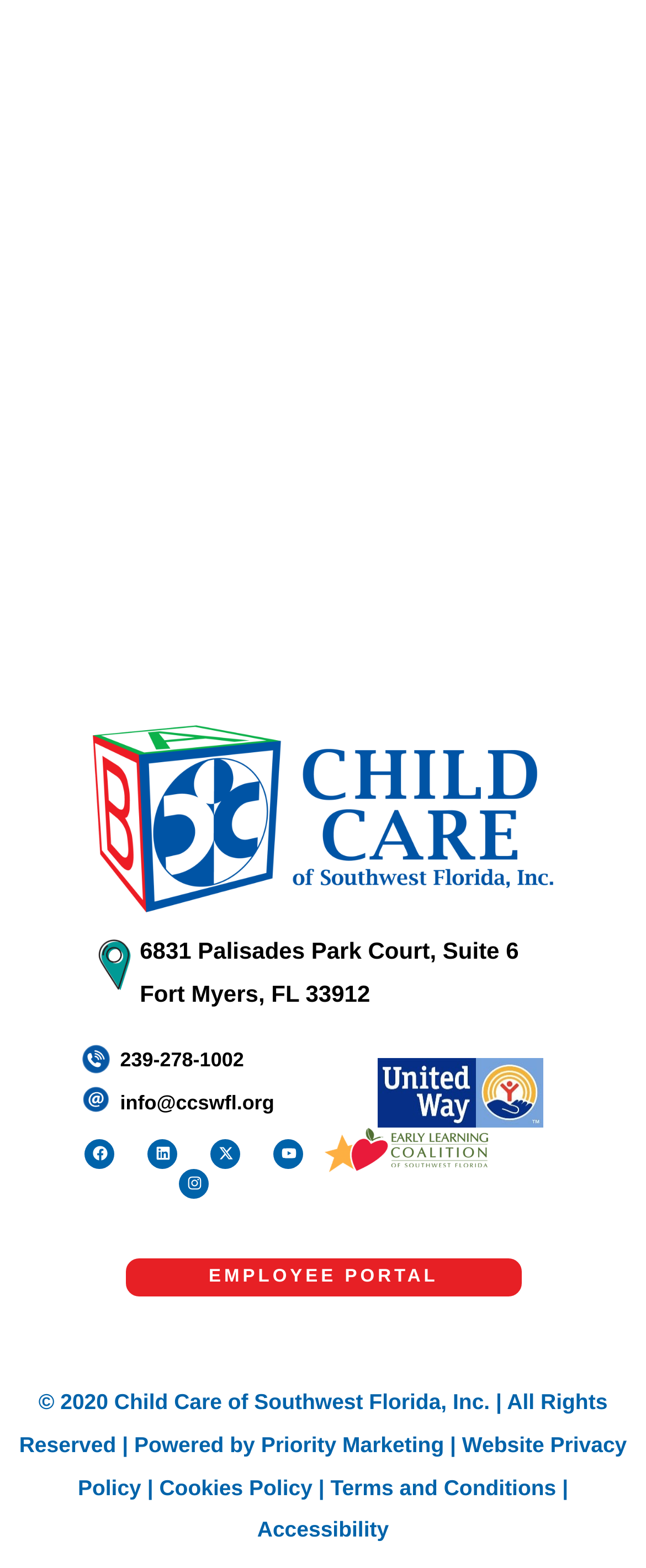Answer briefly with one word or phrase:
What is the address of Child Care of Southwest Florida?

6831 Palisades Park Court, Suite 6, Fort Myers, FL 33912